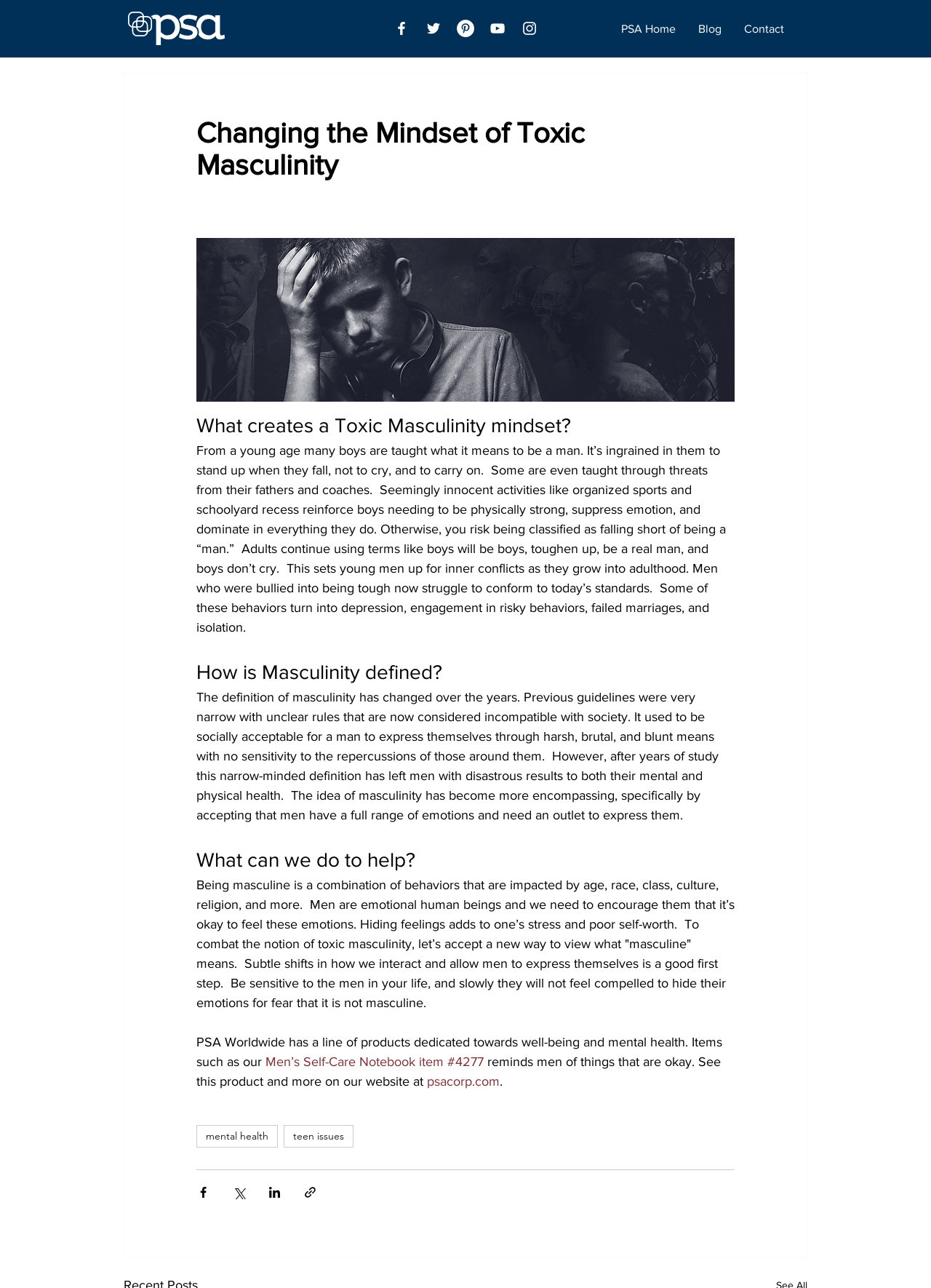What is the image on the webpage depicting?
Examine the image closely and answer the question with as much detail as possible.

The image on the webpage shows a young man who appears to be upset and depressed, which is likely used to illustrate the negative effects of toxic masculinity on men's mental health.